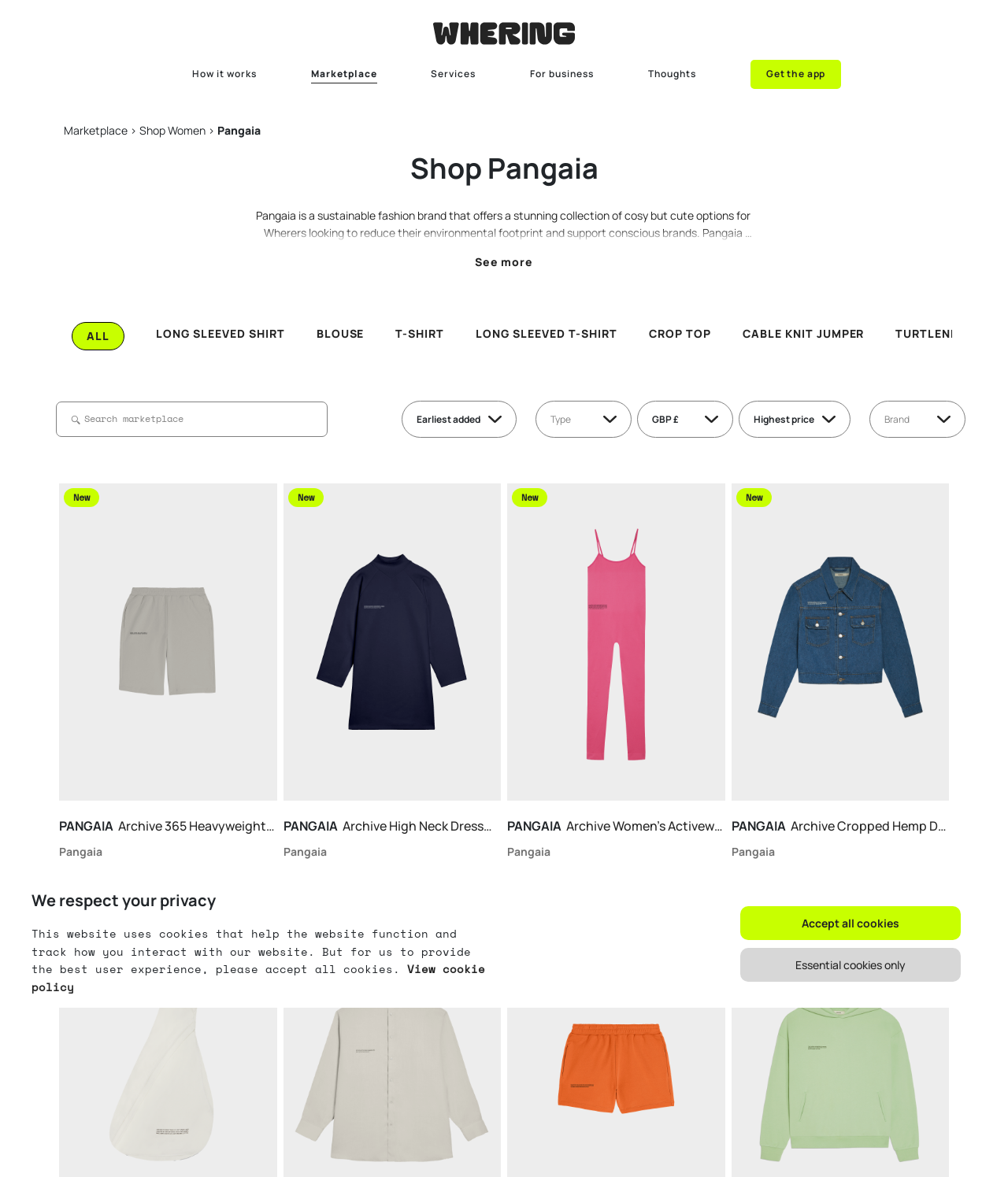Create a detailed narrative describing the layout and content of the webpage.

This webpage is about Pangaia, a sustainable fashion brand that offers eco-friendly clothing options. At the top of the page, there is a Whering logo and a navigation menu with links to "How it works", "Marketplace", "Services", "For business", and "Thoughts". Below the navigation menu, there is a call-to-action button to "Get the app".

The main content of the page is divided into two sections. The first section is a brief introduction to Pangaia, describing the brand's commitment to sustainability and its product offerings, including hoodies, tracksuits, and shorts made from recycled materials and organic cotton. There is also a "See more" button below the introduction.

The second section is a product catalog featuring various clothing items from Pangaia. The products are displayed in a grid layout, with each item showing an image, product name, and price. The products are categorized by type, with options to filter by "Earliest added", "Type", "Price", and "Brand". There are also sorting options available, indicated by small icons next to each category.

Above the product catalog, there is a search box where users can search for specific products. The page also displays a cookie policy notification at the bottom, with options to "Accept all cookies" or "Essential cookies only".